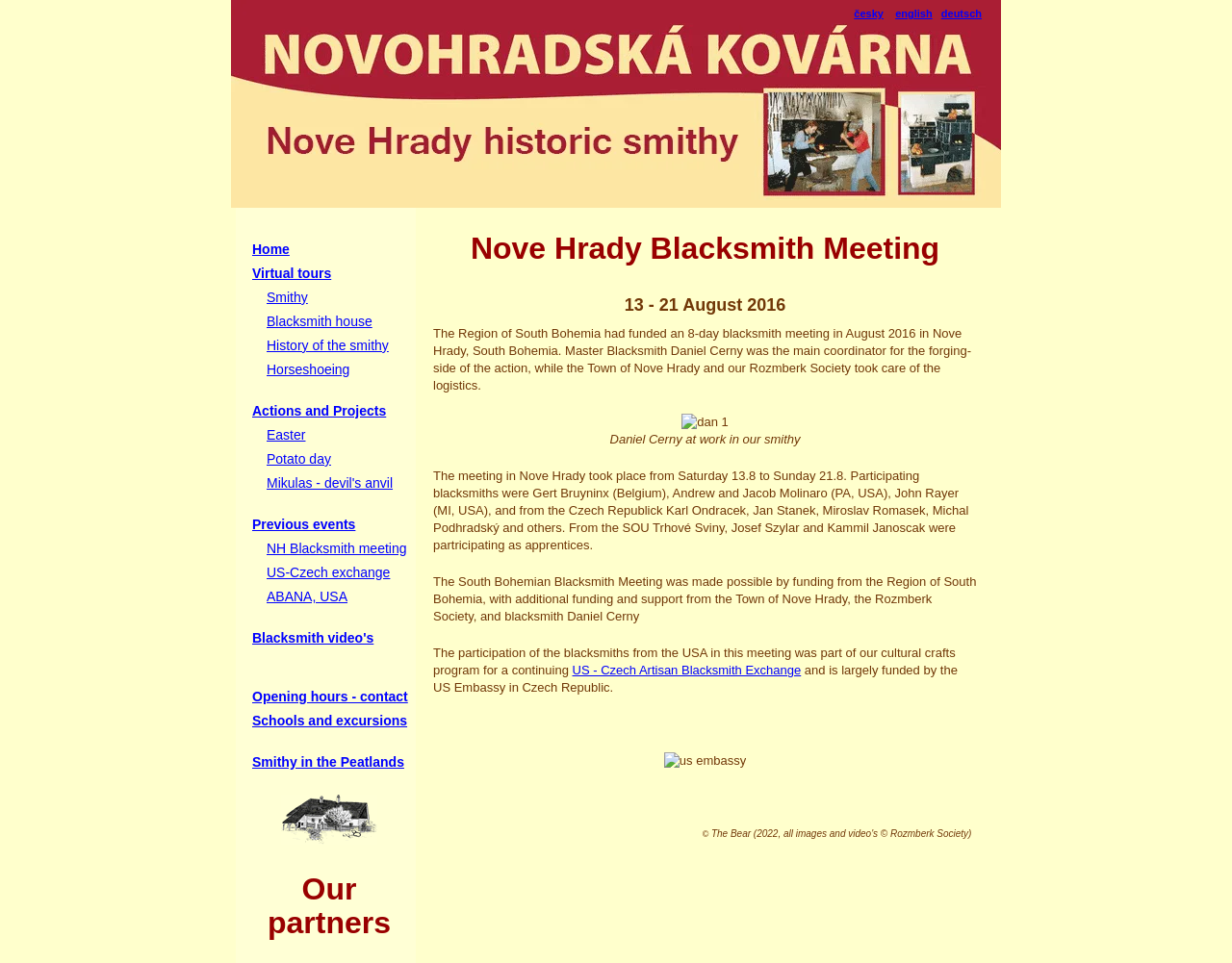Could you provide the bounding box coordinates for the portion of the screen to click to complete this instruction: "Learn about the History of the smithy"?

[0.197, 0.35, 0.338, 0.375]